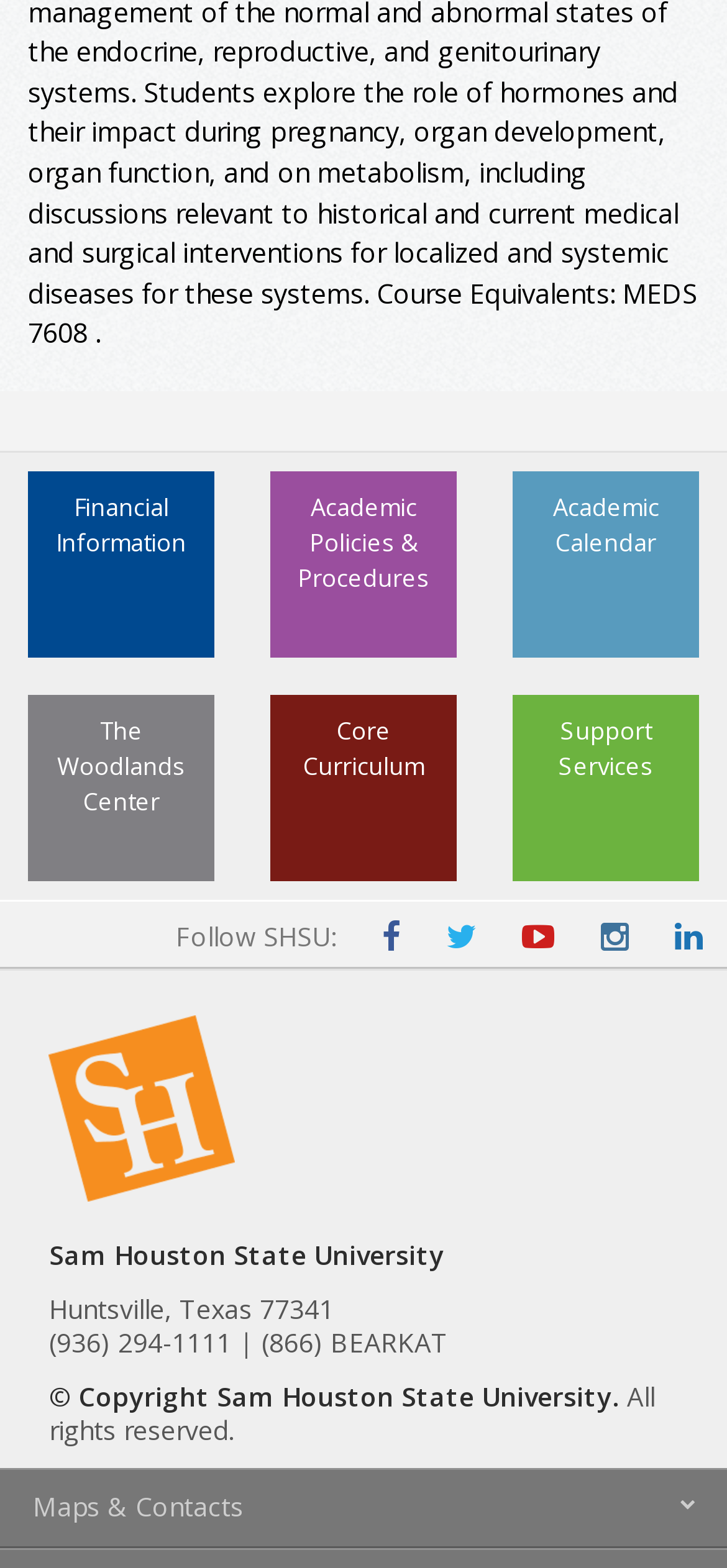Provide the bounding box coordinates, formatted as (top-left x, top-left y, bottom-right x, bottom-right y), with all values being floating point numbers between 0 and 1. Identify the bounding box of the UI element that matches the description: Academic Policies & Procedures

[0.372, 0.301, 0.628, 0.419]